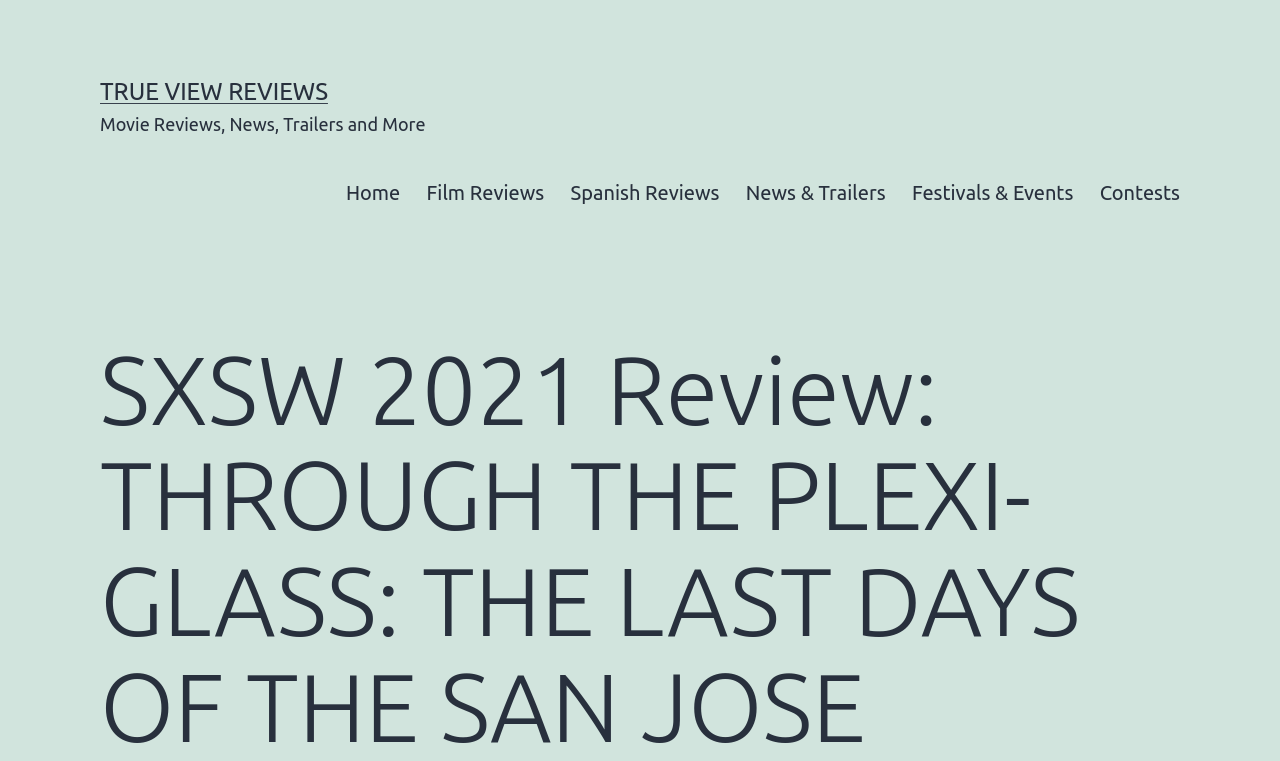What is the title of the current review?
Respond to the question with a single word or phrase according to the image.

SXSW 2021 Review: THROUGH THE PLEXI-GLASS: THE LAST DAYS OF THE SAN JOSE